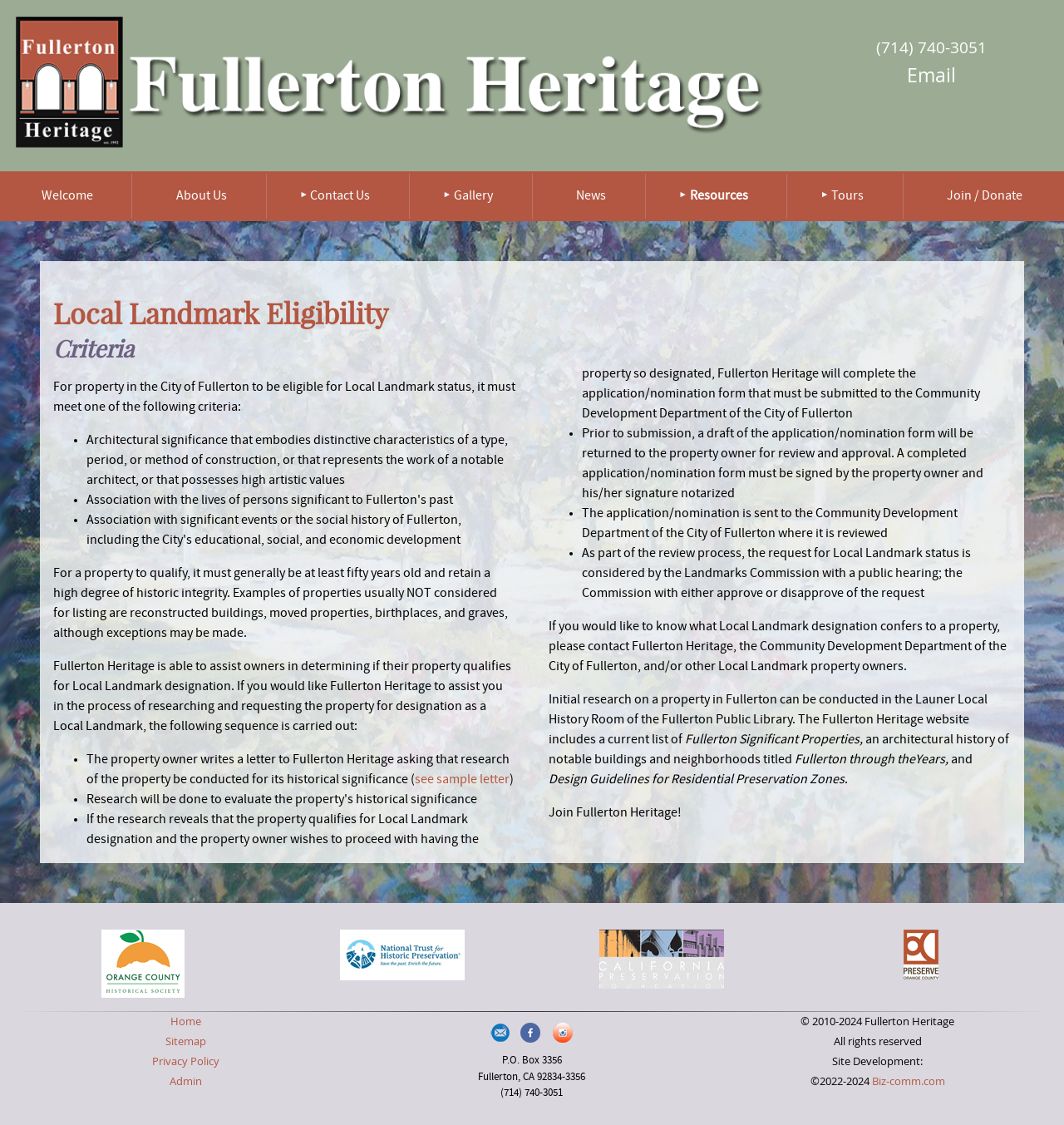Determine the bounding box coordinates for the element that should be clicked to follow this instruction: "Click the 'Contact Us' menu item". The coordinates should be given as four float numbers between 0 and 1, in the format [left, top, right, bottom].

[0.255, 0.154, 0.385, 0.194]